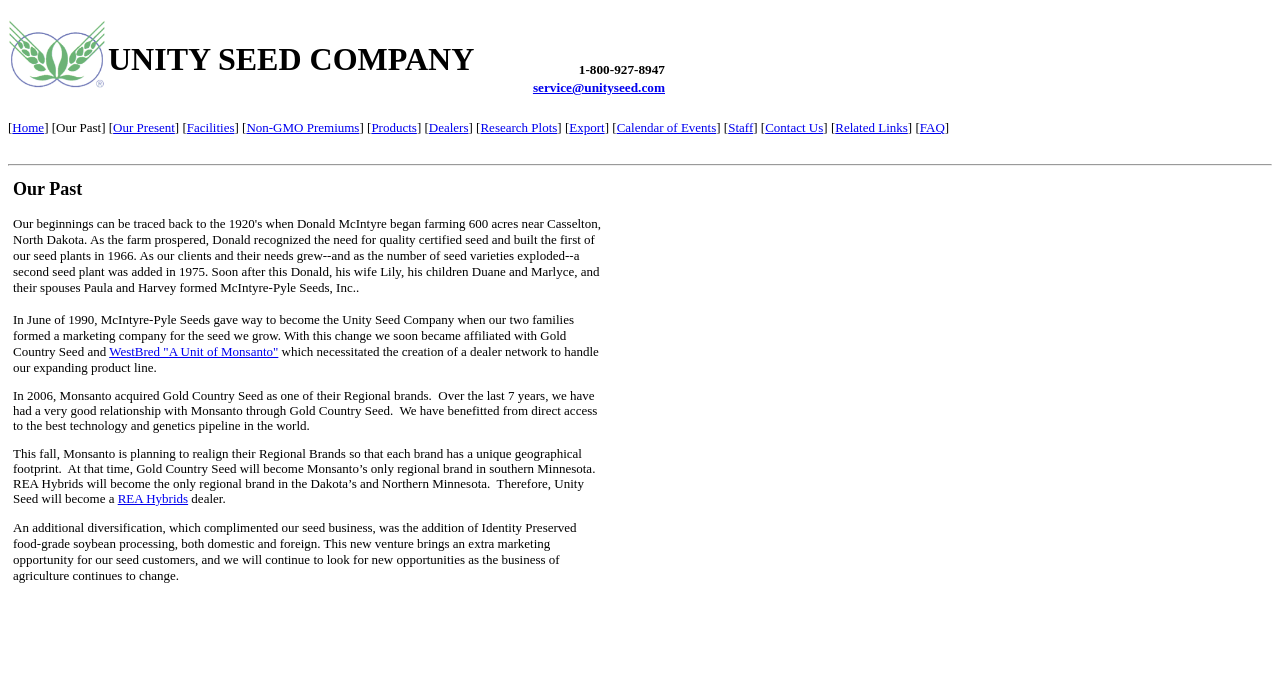Please give the bounding box coordinates of the area that should be clicked to fulfill the following instruction: "go to main menu". The coordinates should be in the format of four float numbers from 0 to 1, i.e., [left, top, right, bottom].

None